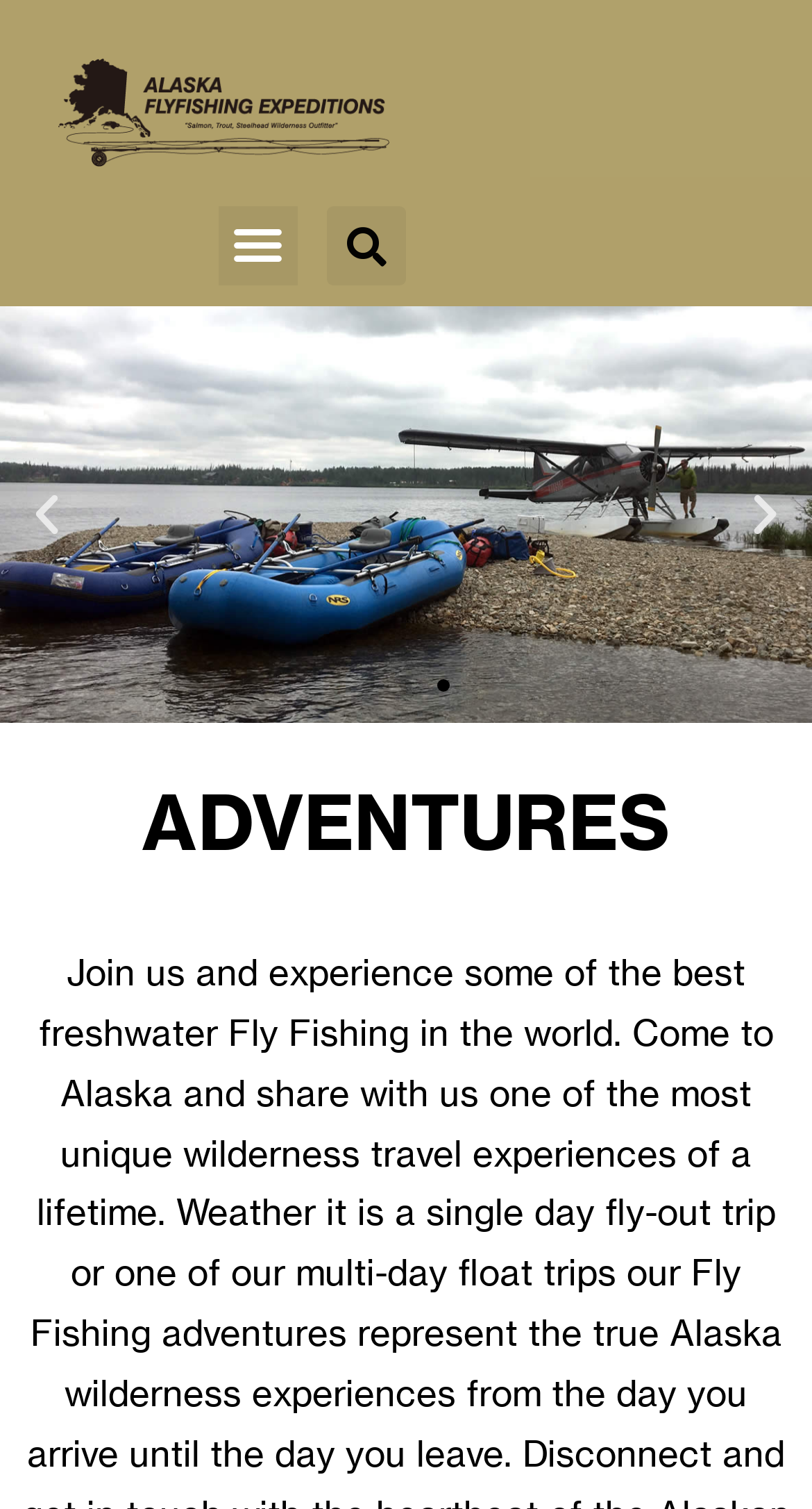Answer the following query with a single word or phrase:
What is the purpose of the 'Previous slide' and 'Next slide' buttons?

To navigate slides